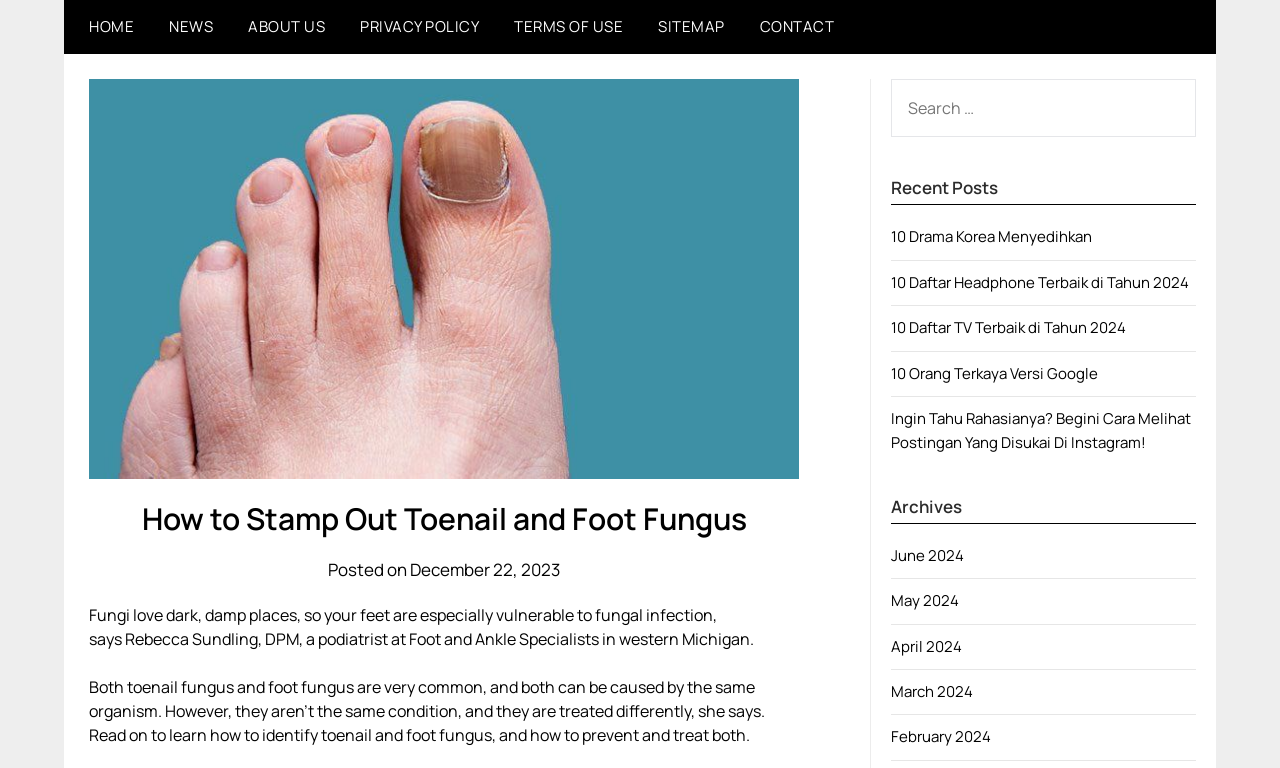Please reply with a single word or brief phrase to the question: 
What is the topic of the main article?

Toenail and Foot Fungus